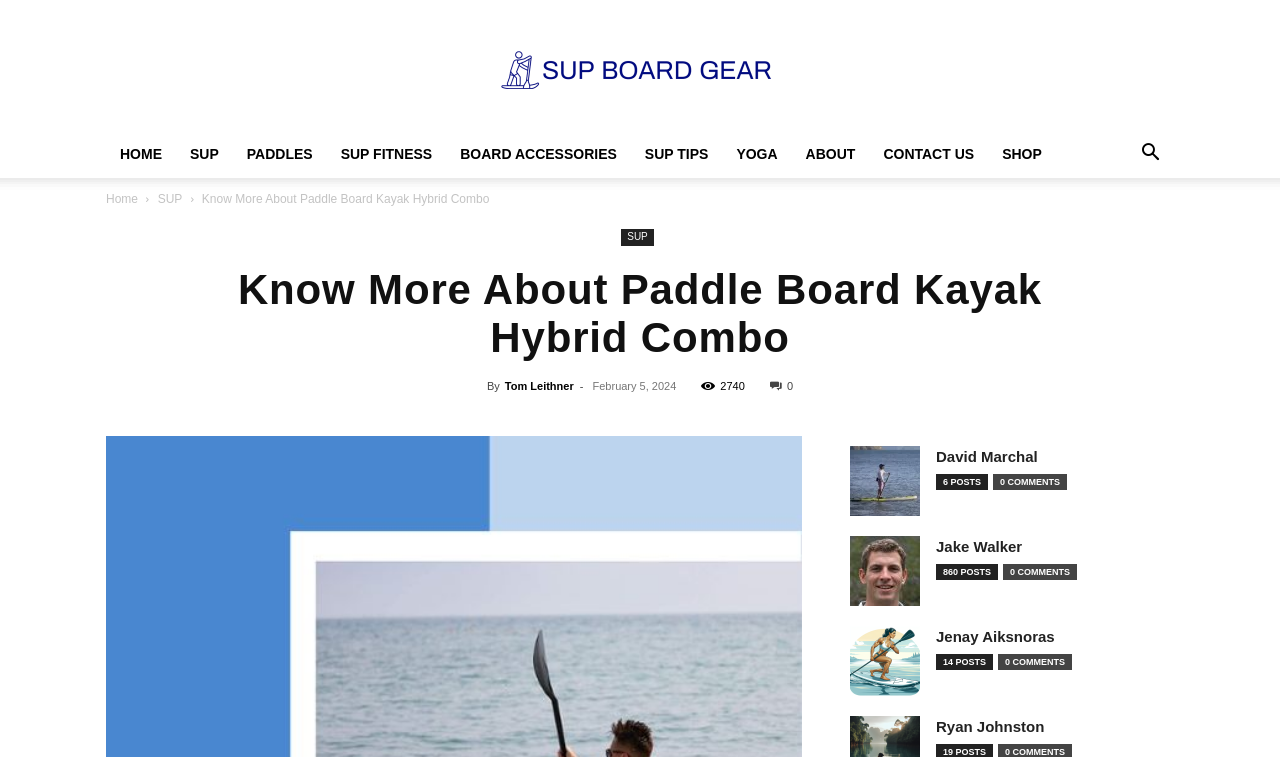Please find the bounding box coordinates of the element that needs to be clicked to perform the following instruction: "Click the Post Comment button". The bounding box coordinates should be four float numbers between 0 and 1, represented as [left, top, right, bottom].

None